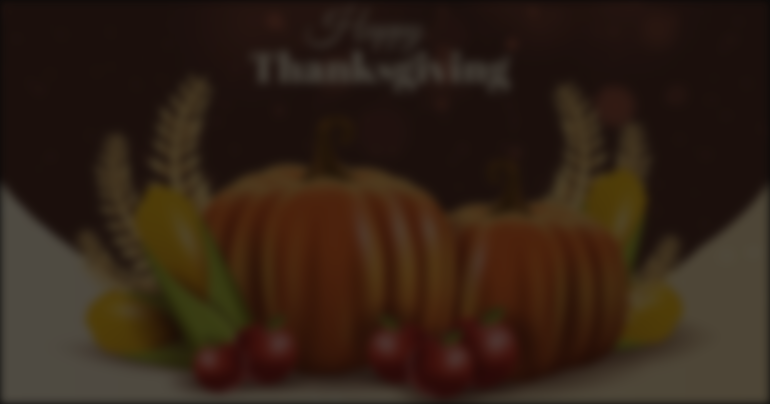Using the information in the image, give a detailed answer to the following question: What is the dominant color of the pumpkins?

The caption explicitly states that the image features 'vibrant orange pumpkins', indicating that the dominant color of the pumpkins is orange.